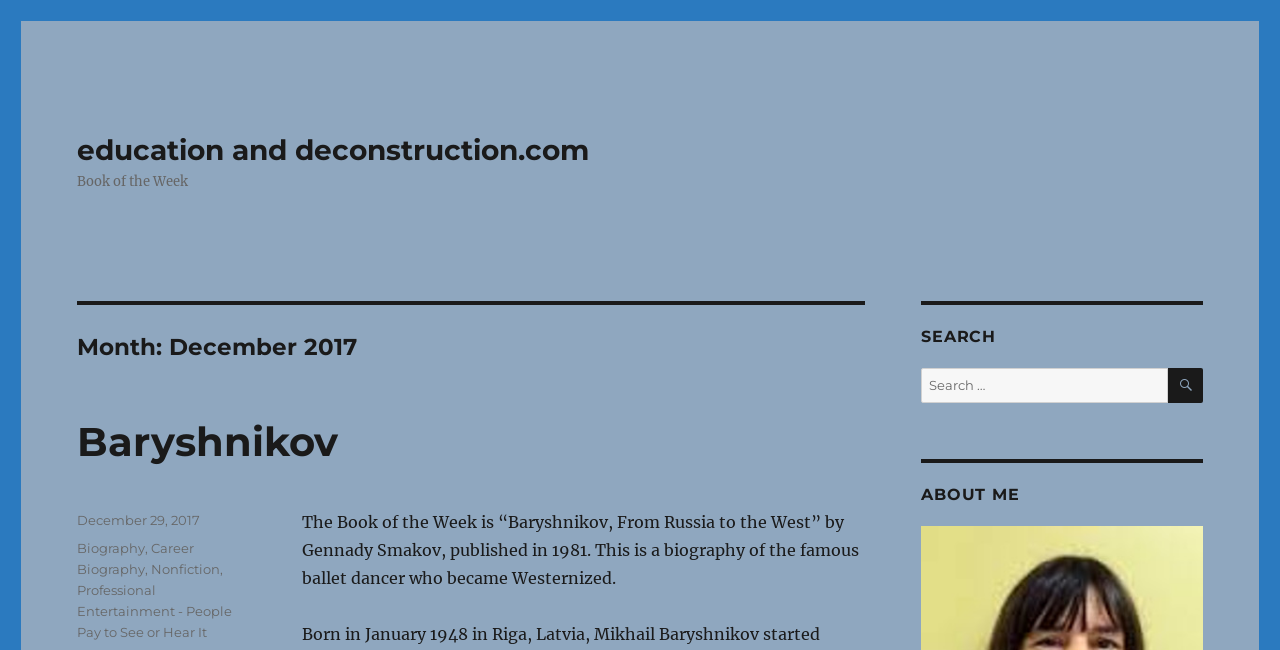What categories does the book belong to?
Based on the screenshot, provide your answer in one word or phrase.

Biography, Career Biography, Nonfiction, Professional Entertainment - People Pay to See or Hear It